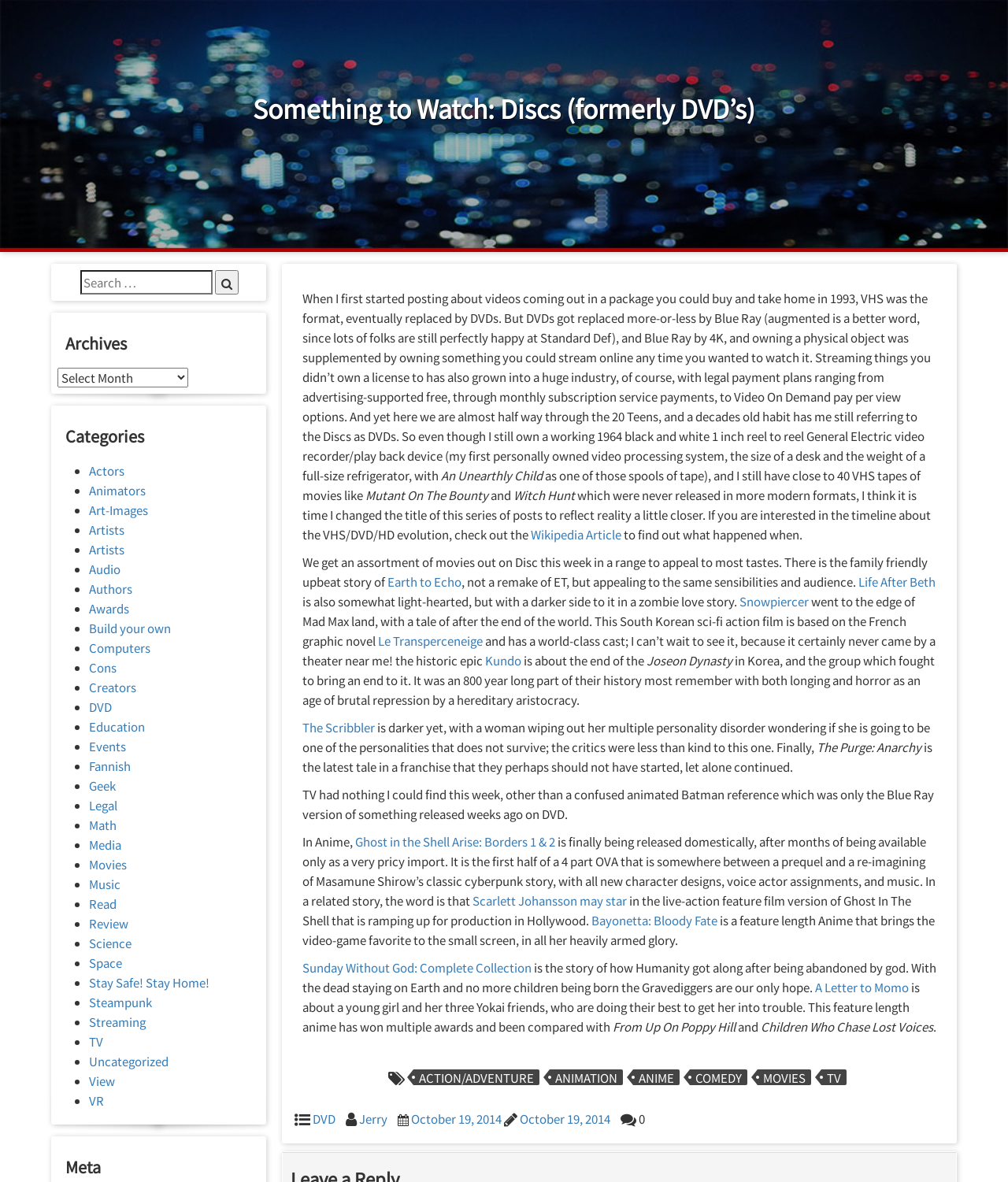Identify the headline of the webpage and generate its text content.

Something to Watch: Discs (formerly DVD’s)